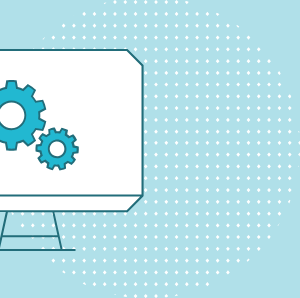Generate an elaborate description of what you see in the image.

The image presents a stylized illustration of a whiteboard or display screen on an easel, featuring two interlocking gears in a vibrant turquoise color. The background is a soft blue with a circular pattern of light dots, adding a modern and dynamic feel. This graphic conveys a sense of productivity and innovation, suggesting themes relacionados to server maintenance or technical operations. It complements a visual context focused on upcoming improvements or enhancements, fitting well with the message of temporary unavailability due to site maintenance.